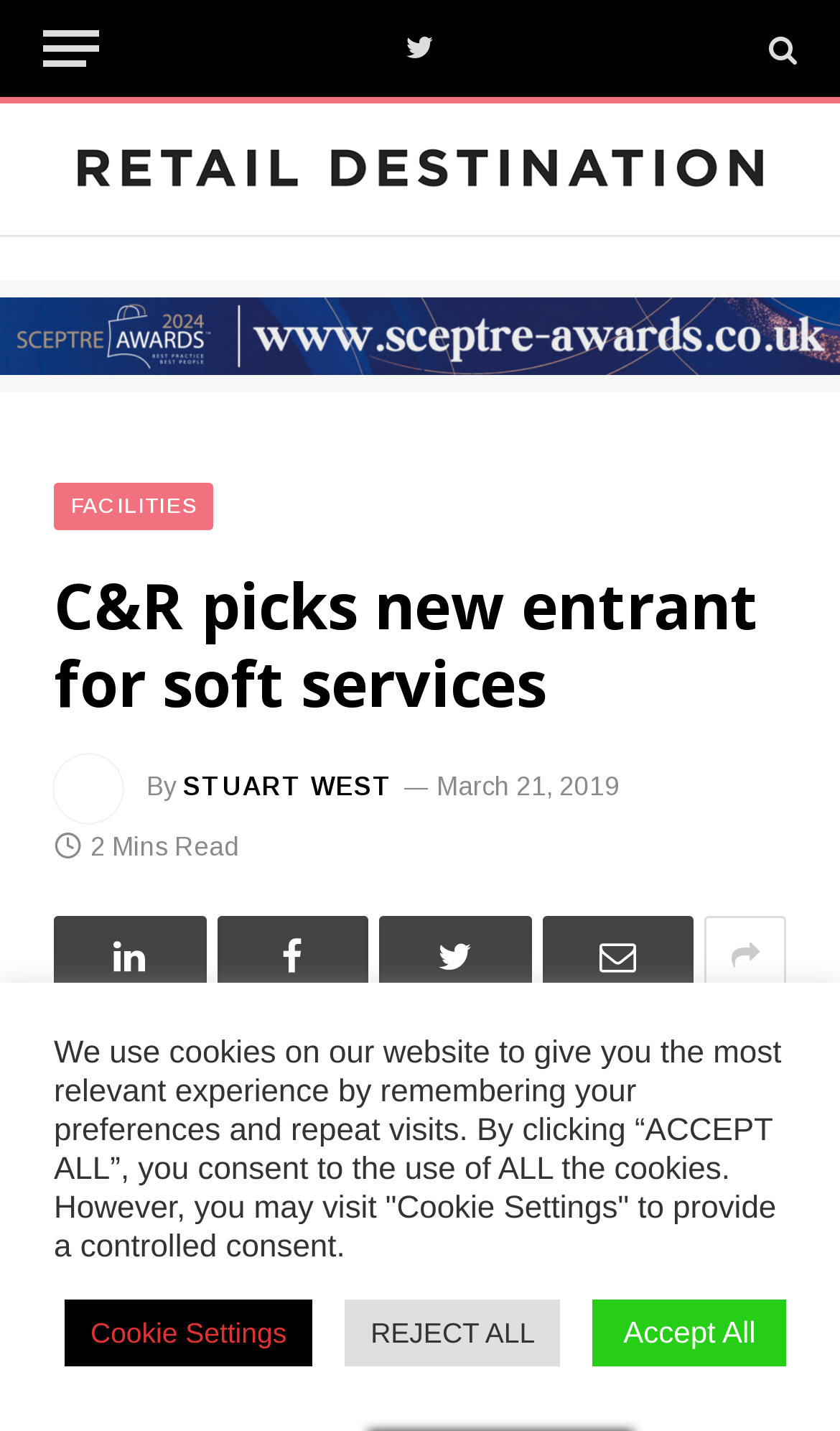For the element described, predict the bounding box coordinates as (top-left x, top-left y, bottom-right x, bottom-right y). All values should be between 0 and 1. Element description: title="Show More Social Sharing"

[0.838, 0.64, 0.936, 0.697]